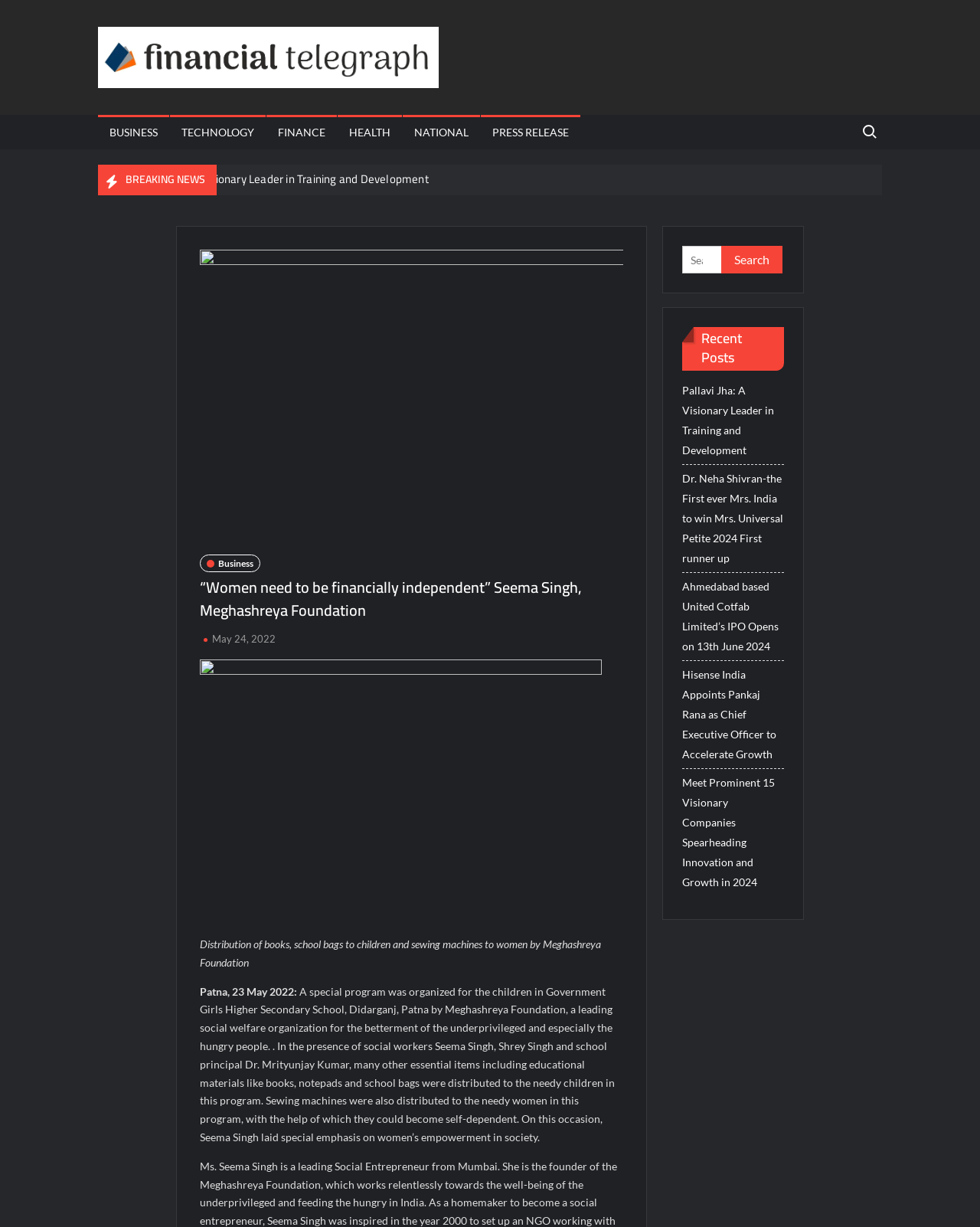Find the bounding box coordinates of the clickable region needed to perform the following instruction: "Learn about Dr. Neha Shivran". The coordinates should be provided as four float numbers between 0 and 1, i.e., [left, top, right, bottom].

[0.101, 0.161, 0.134, 0.172]